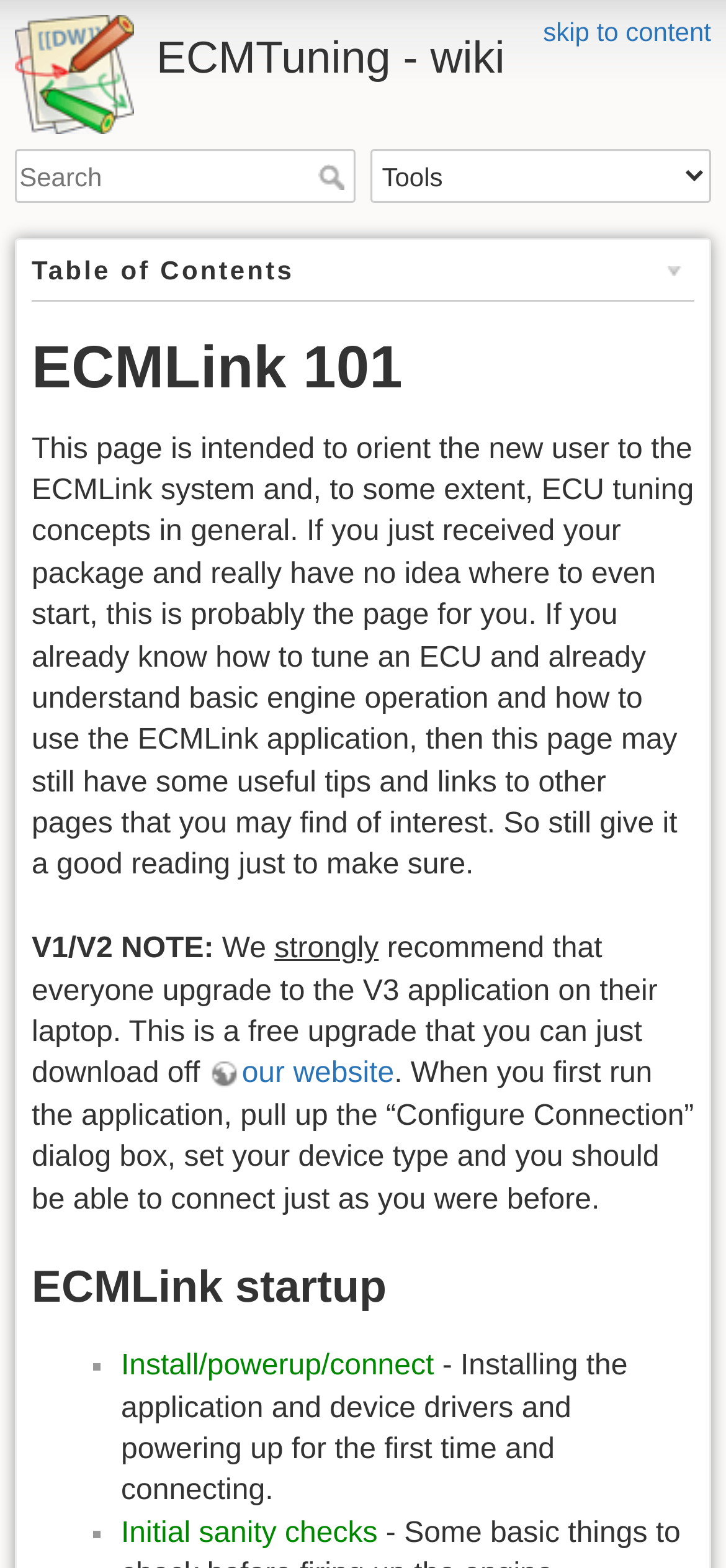Please determine the bounding box coordinates of the element to click on in order to accomplish the following task: "read more about ECMLink startup". Ensure the coordinates are four float numbers ranging from 0 to 1, i.e., [left, top, right, bottom].

[0.044, 0.806, 0.956, 0.84]